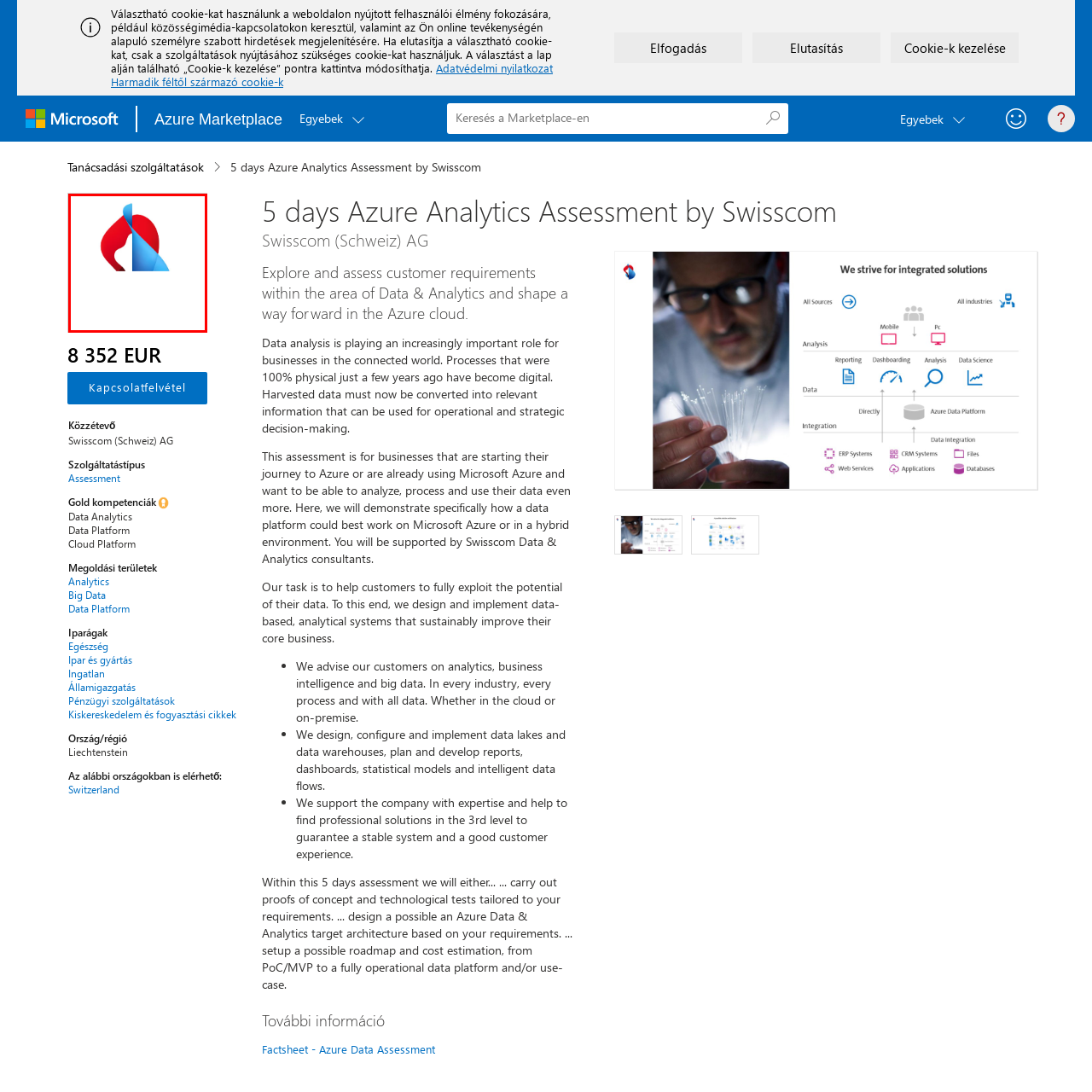What is the purpose of the 5 days Azure Analytics Assessment?
Inspect the image area bounded by the red box and answer the question with a single word or a short phrase.

To assist businesses in navigating their data journey